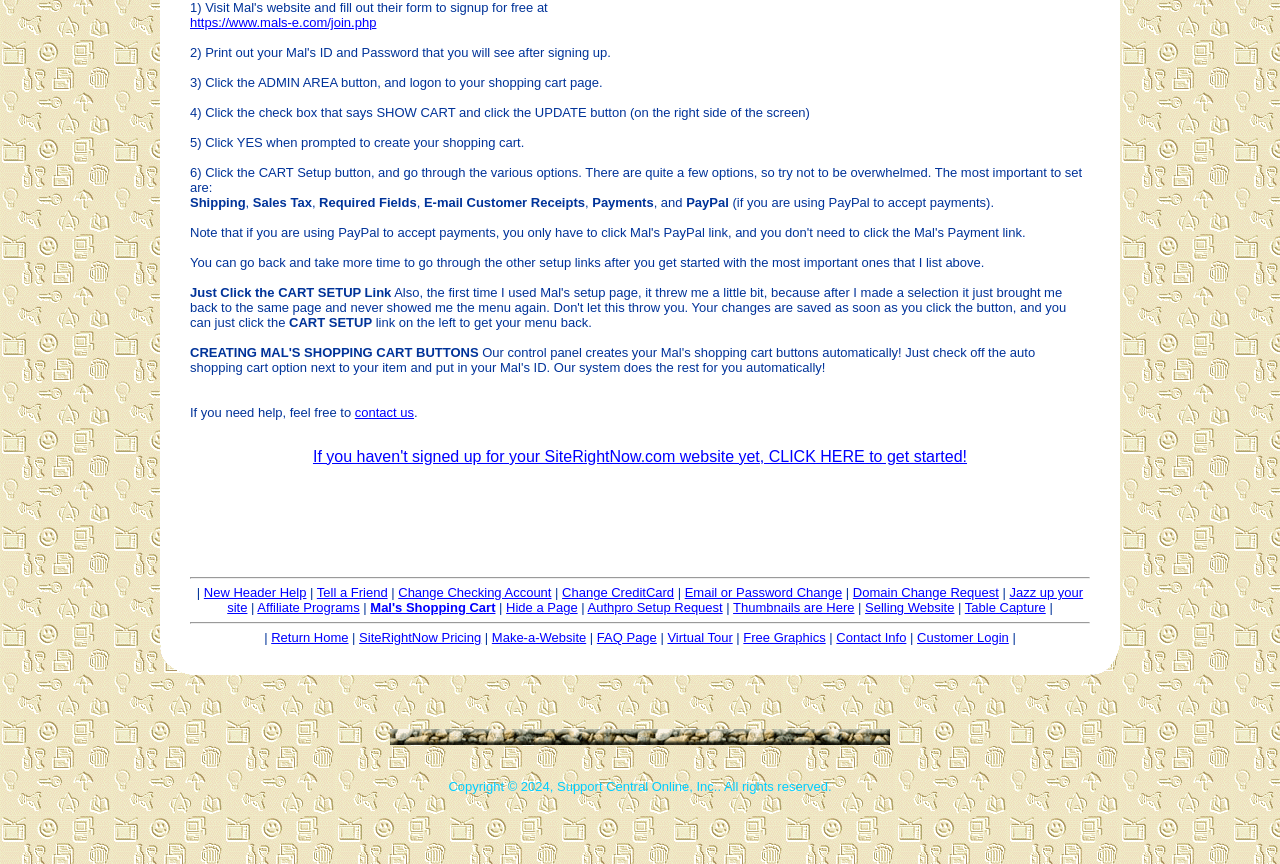Find the bounding box of the UI element described as: "name="submit" value="Post Comment"". The bounding box coordinates should be given as four float values between 0 and 1, i.e., [left, top, right, bottom].

None